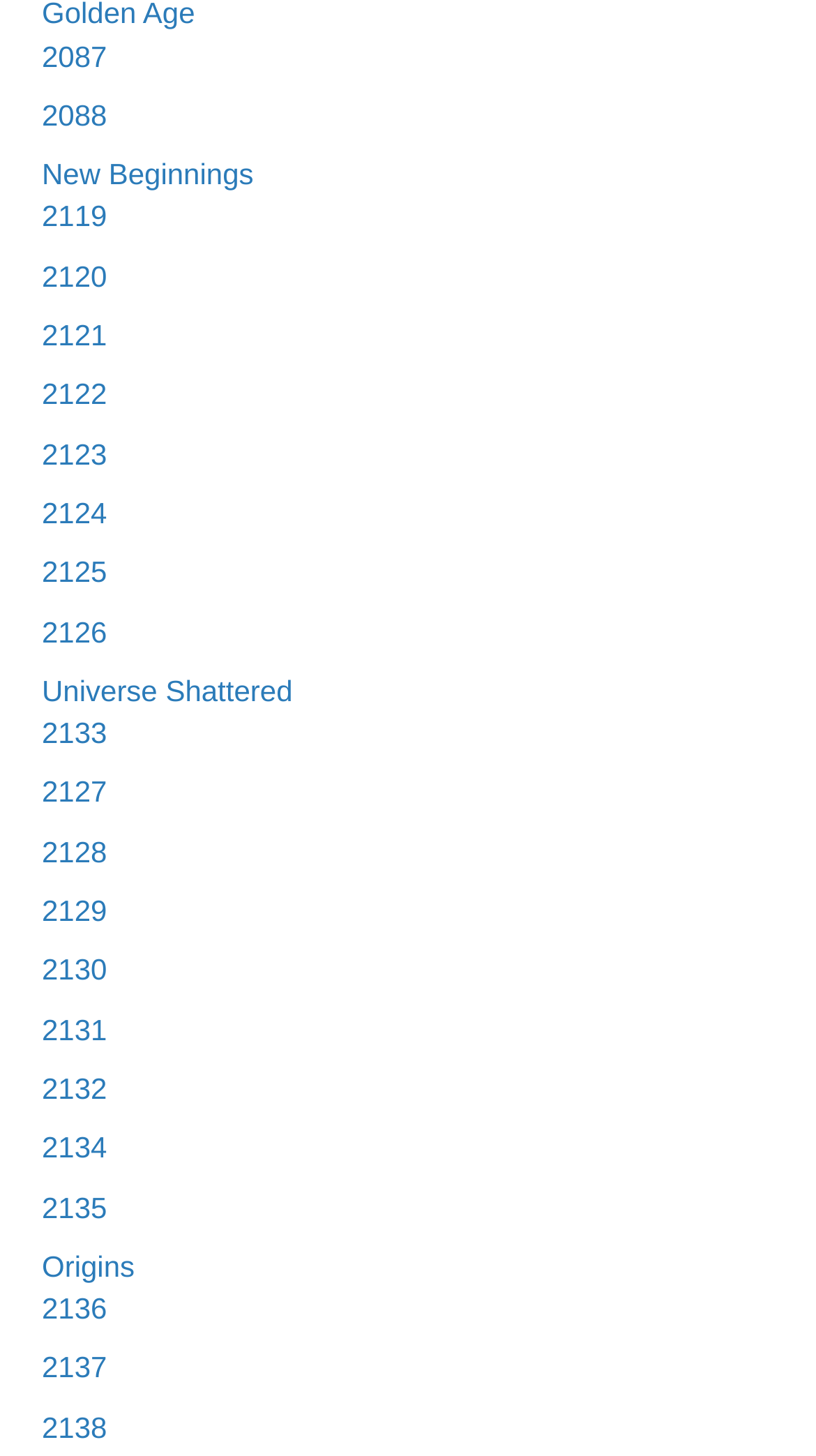Determine the bounding box coordinates of the clickable element necessary to fulfill the instruction: "go to Origins". Provide the coordinates as four float numbers within the 0 to 1 range, i.e., [left, top, right, bottom].

[0.051, 0.858, 0.165, 0.881]